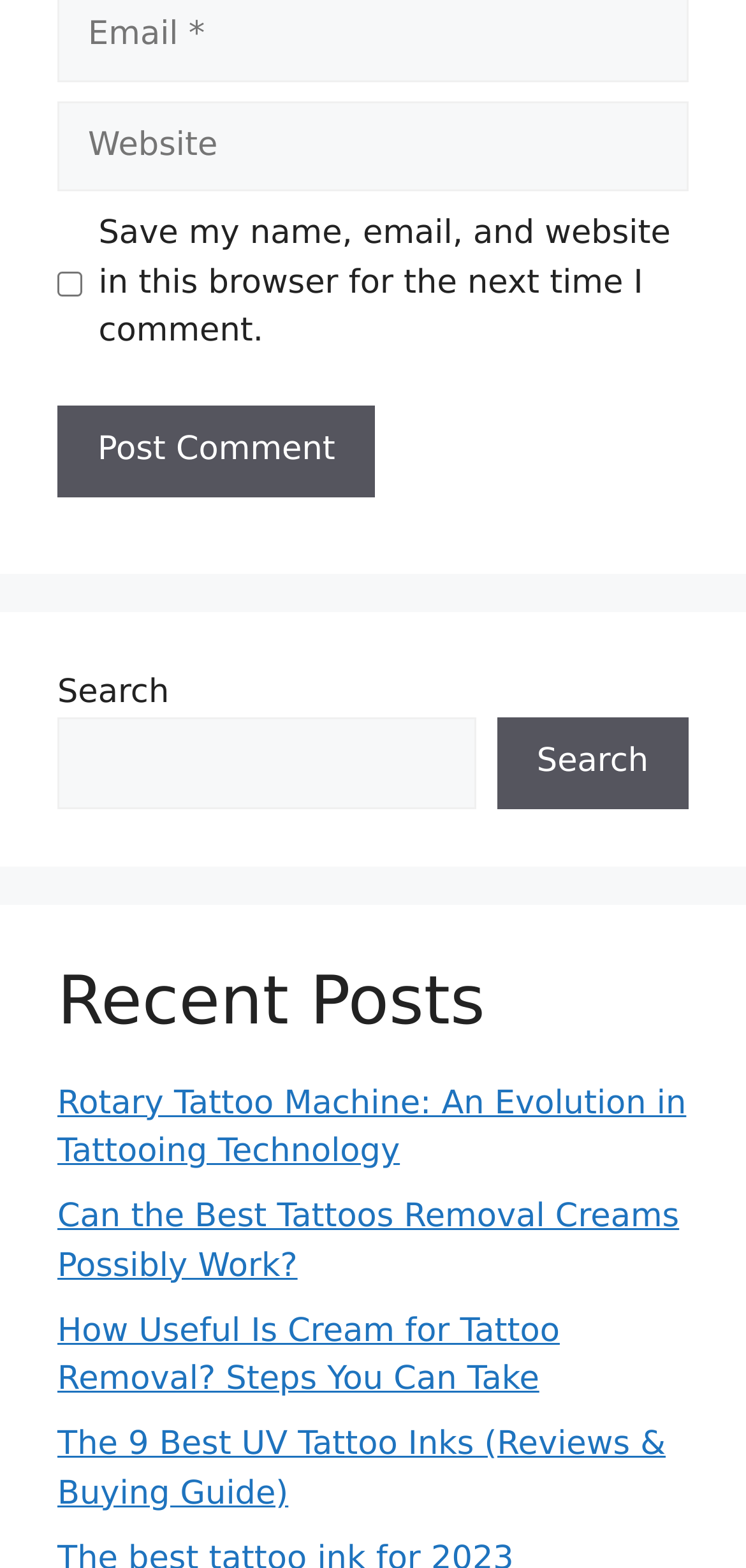Kindly provide the bounding box coordinates of the section you need to click on to fulfill the given instruction: "read recent post".

[0.077, 0.691, 0.92, 0.747]